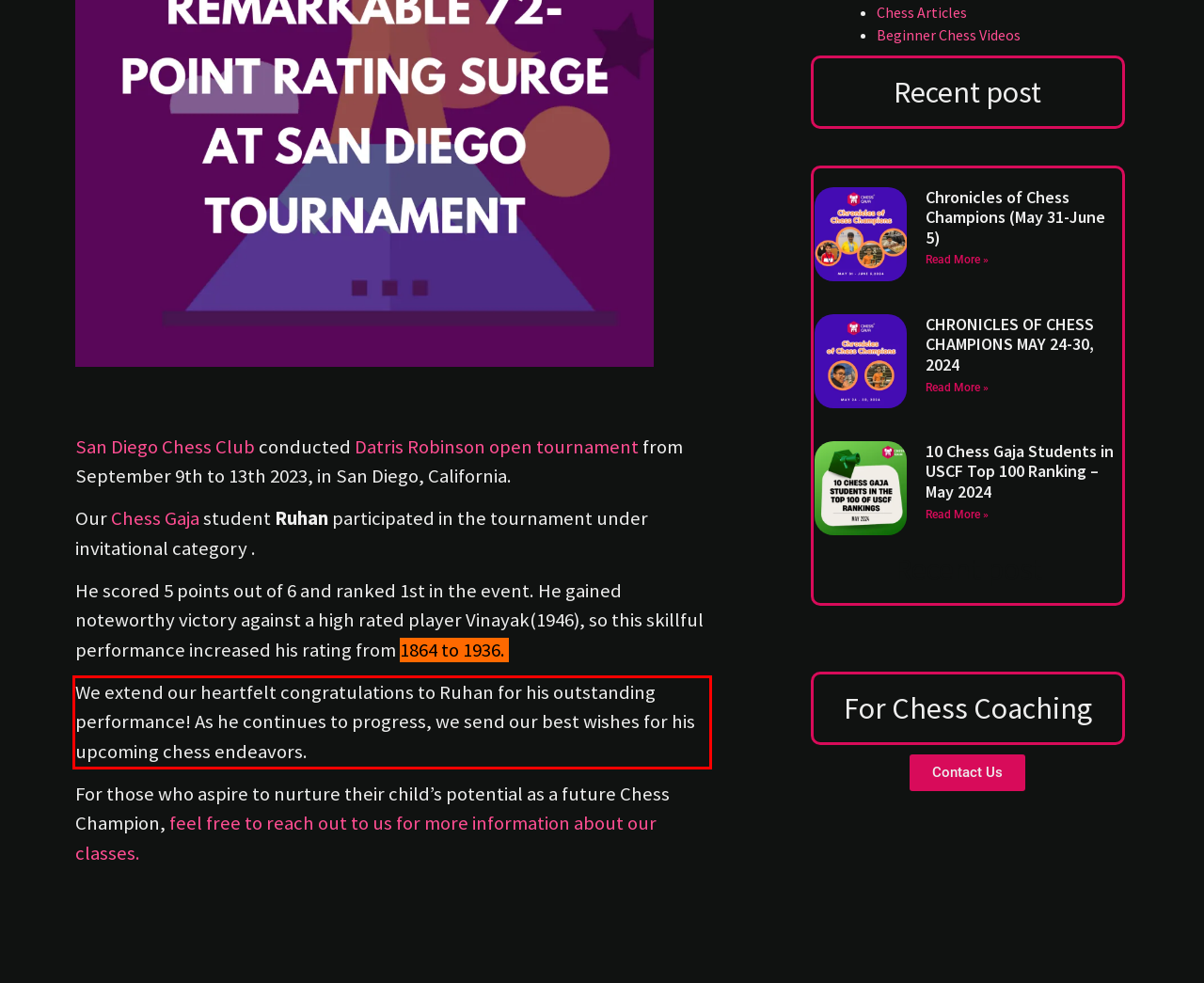You are provided with a screenshot of a webpage that includes a UI element enclosed in a red rectangle. Extract the text content inside this red rectangle.

We extend our heartfelt congratulations to Ruhan for his outstanding performance! As he continues to progress, we send our best wishes for his upcoming chess endeavors.